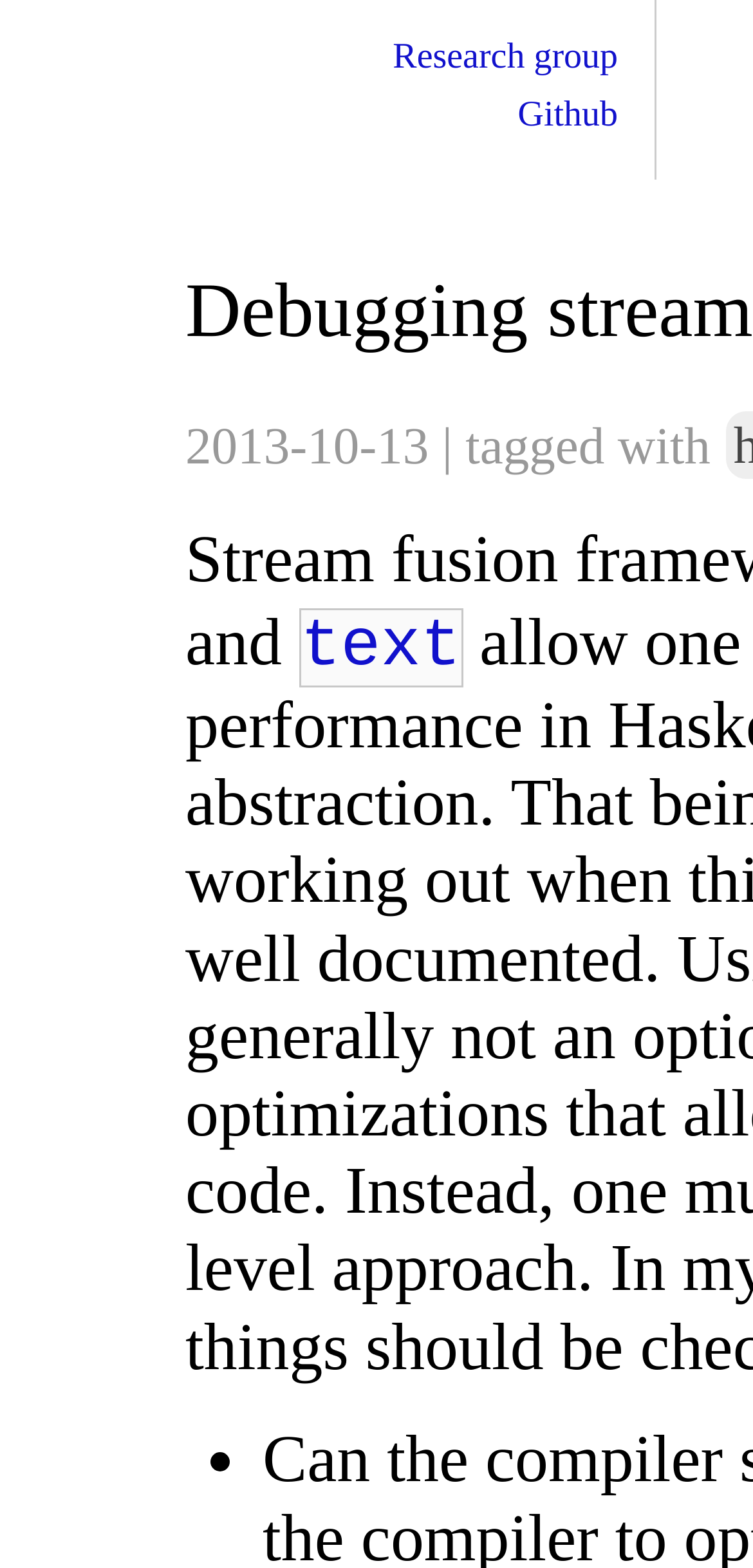Please provide the bounding box coordinate of the region that matches the element description: News & Events. Coordinates should be in the format (top-left x, top-left y, bottom-right x, bottom-right y) and all values should be between 0 and 1.

None